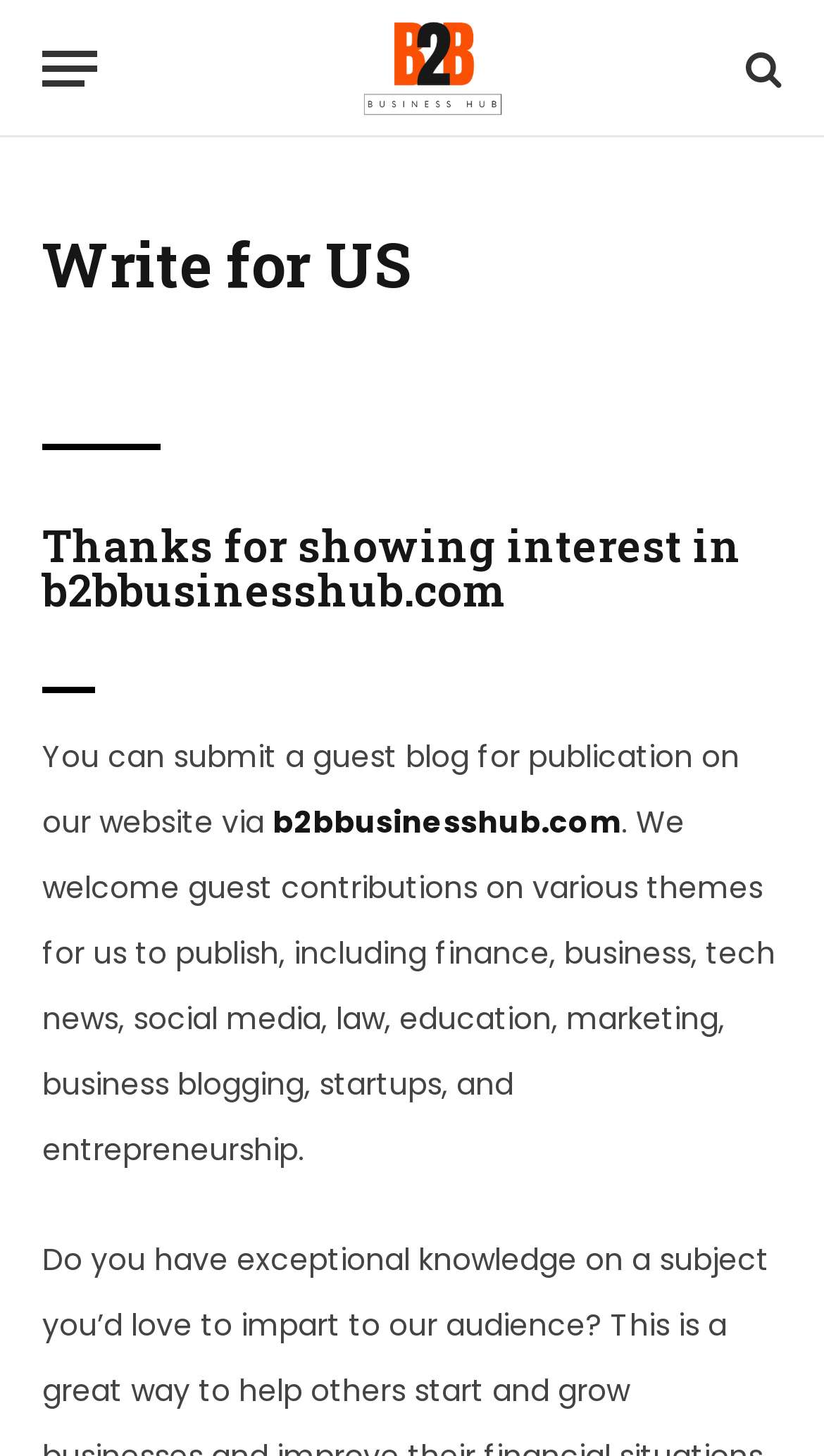Find the bounding box of the UI element described as follows: "b2bbusinesshub.com".

[0.331, 0.55, 0.754, 0.579]